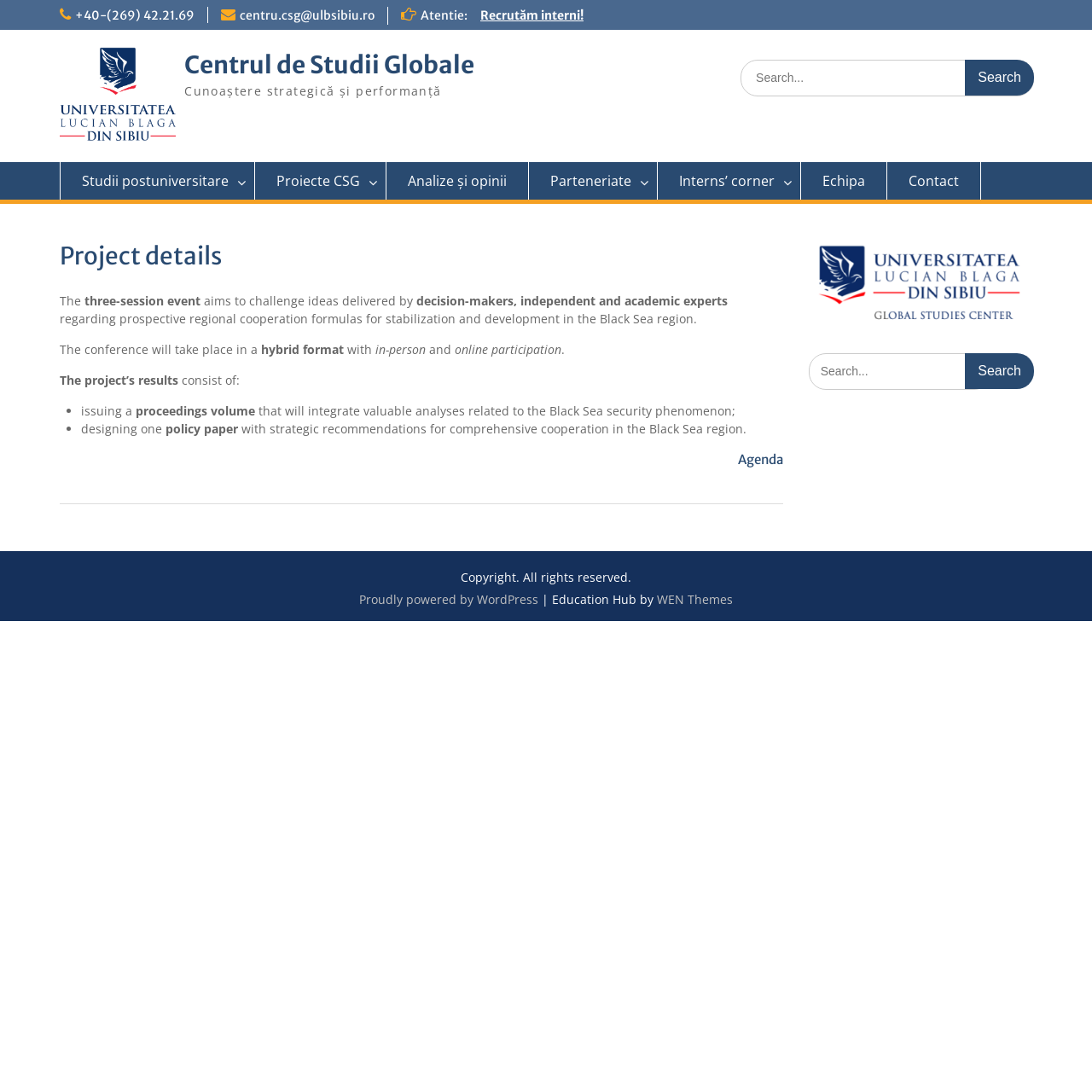Determine the bounding box coordinates of the target area to click to execute the following instruction: "Search for something."

[0.678, 0.055, 0.947, 0.088]